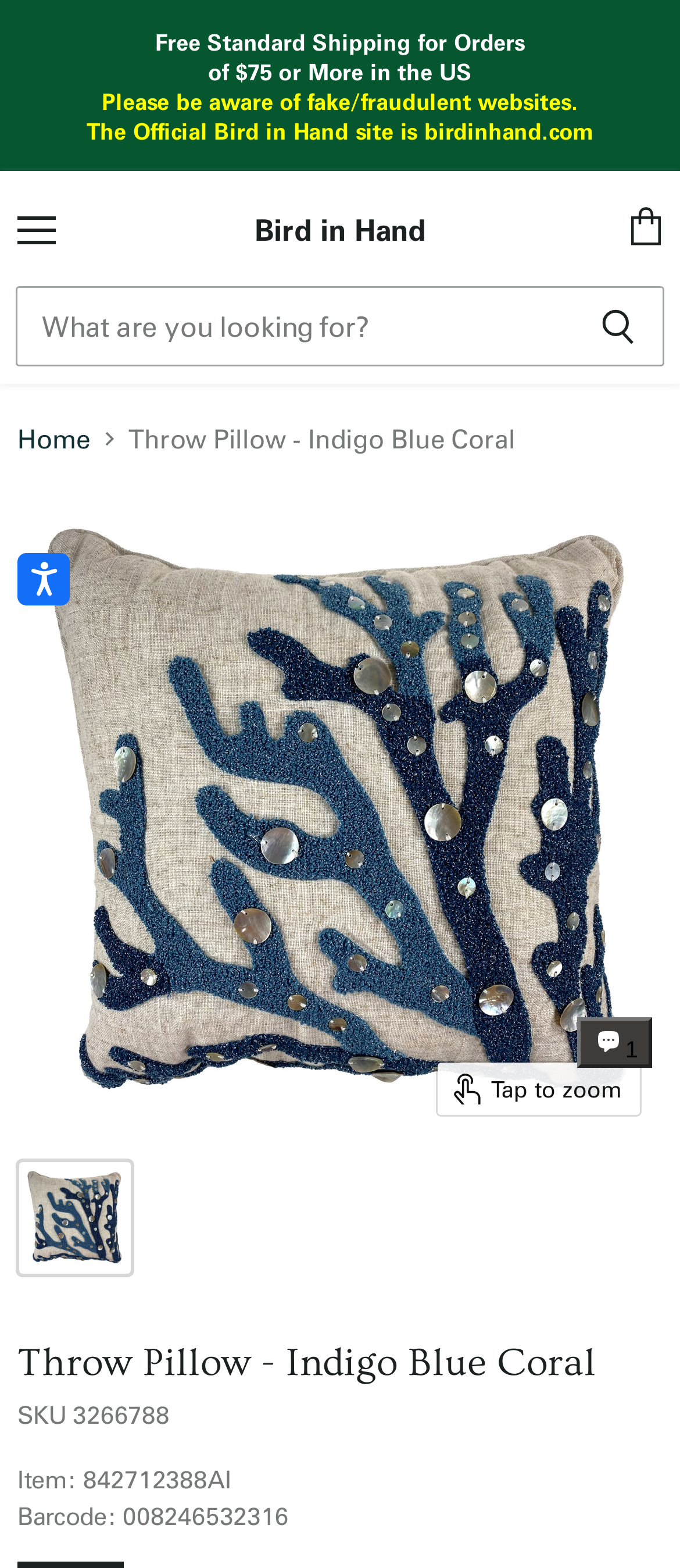Summarize the webpage comprehensively, mentioning all visible components.

This webpage is about a product, specifically a throw pillow with an indigo blue coral design. At the top left corner, there is a link to skip to the content. Next to it, there is a button to open accessibility options. On the top right corner, there is a small image and a link to the website's main page.

Below the top section, there are three lines of text: "Free Standard Shipping for Orders of $75 or More in the US", "Please be aware of fake/fraudulent websites", and "The Official Bird in Hand site is birdinhand.com". 

On the left side, there is a menu link and a layout table with a link to the Bird in Hand website. Below it, there is a search bar with a textbox and a search button. On the right side, there is a link to view the cart.

The main content of the webpage is about the throw pillow product. There is a navigation section with breadcrumbs, showing the path from the home page to the current product page. Below it, there is a large image of the throw pillow, with a button to zoom in. There is also a smaller thumbnail image of the product.

The product information section includes the product name, "Throw Pillow - Indigo Blue Coral", and its SKU number. There is also a section with the item number and barcode. At the bottom right corner, there is a chat window with a button to open it, and an image of a chat icon.